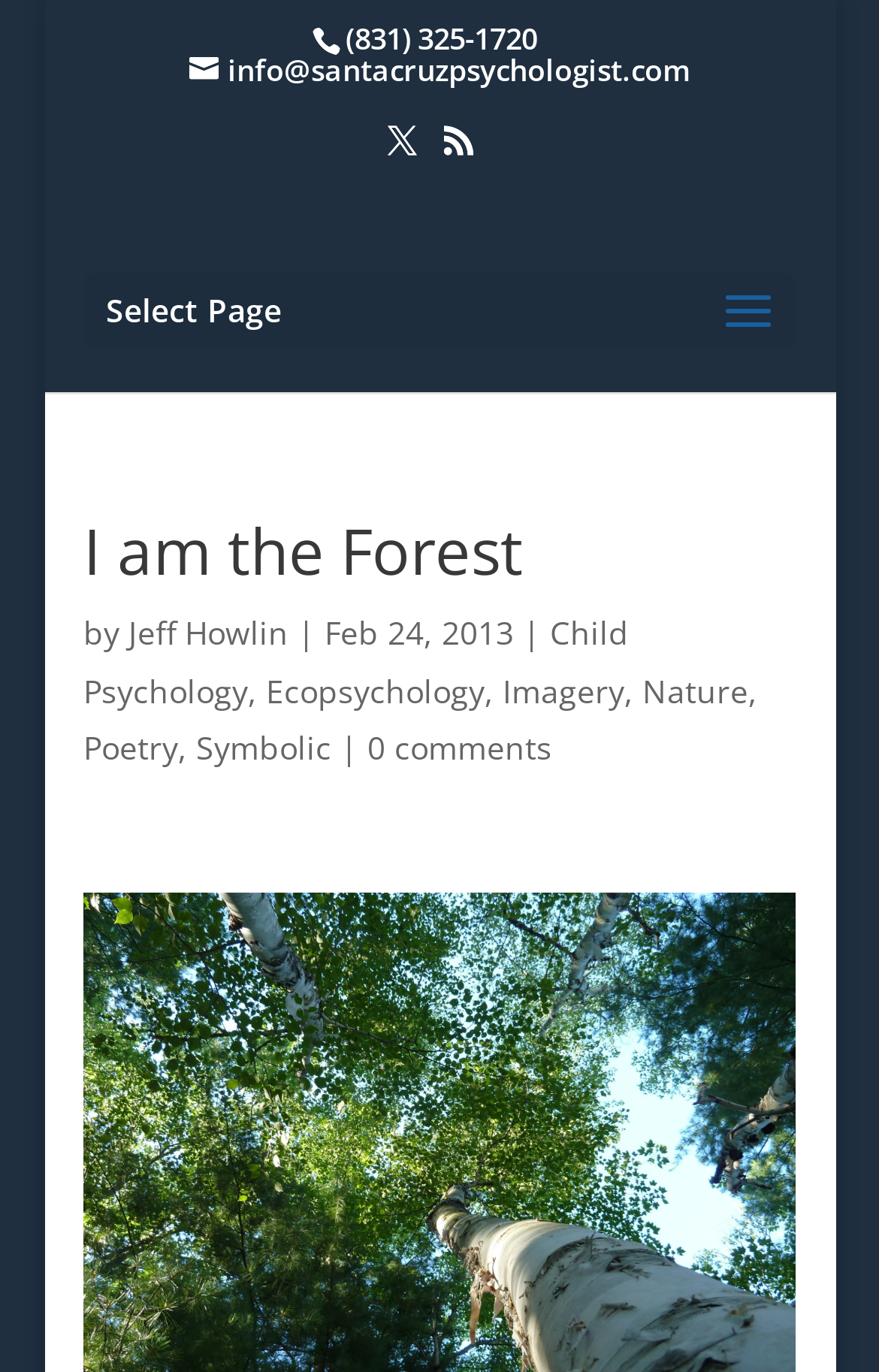Please provide a one-word or phrase answer to the question: 
What is the phone number on the webpage?

(831) 325-1720